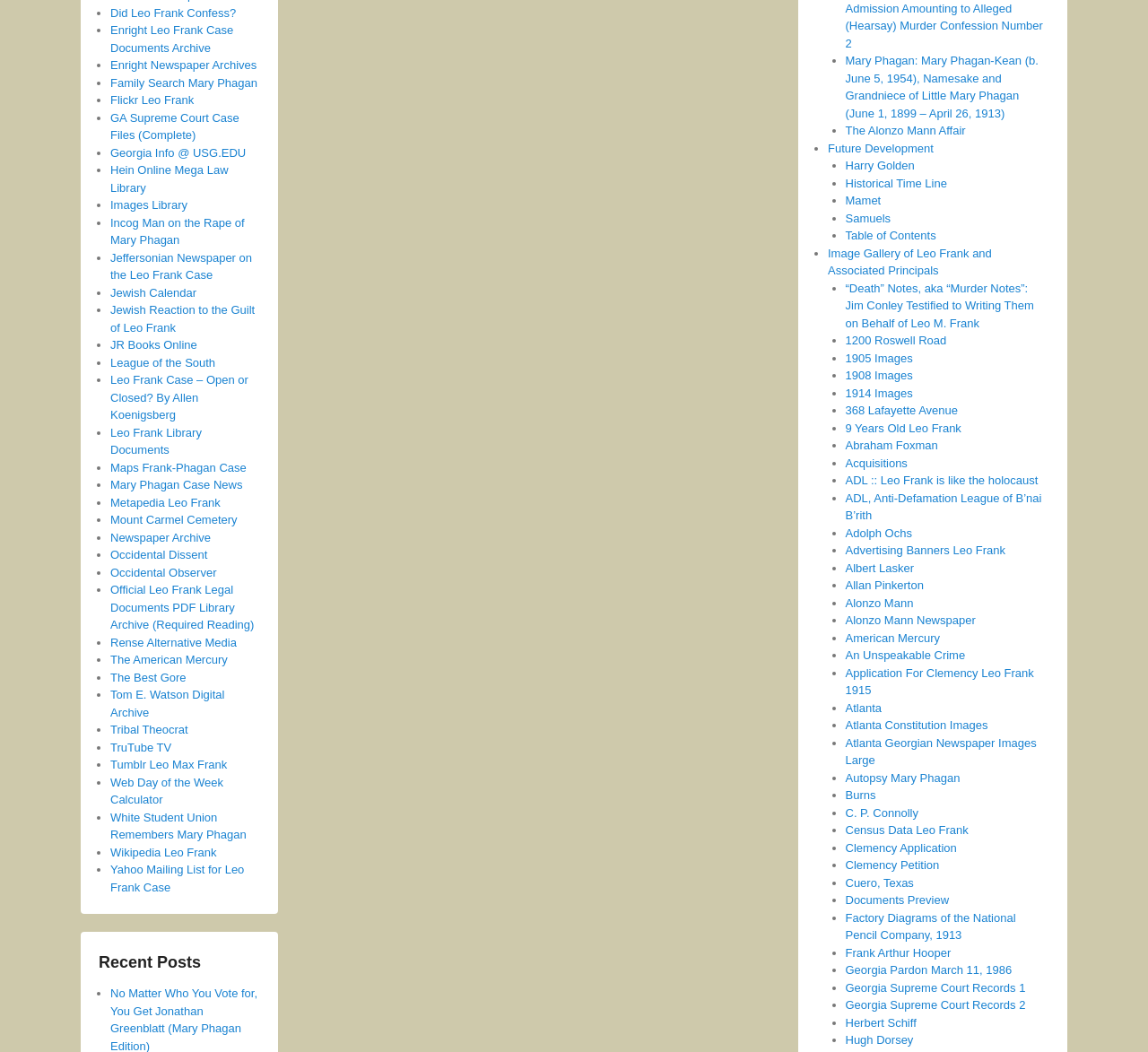Select the bounding box coordinates of the element I need to click to carry out the following instruction: "View The Alonzo Mann Affair".

[0.736, 0.118, 0.841, 0.131]